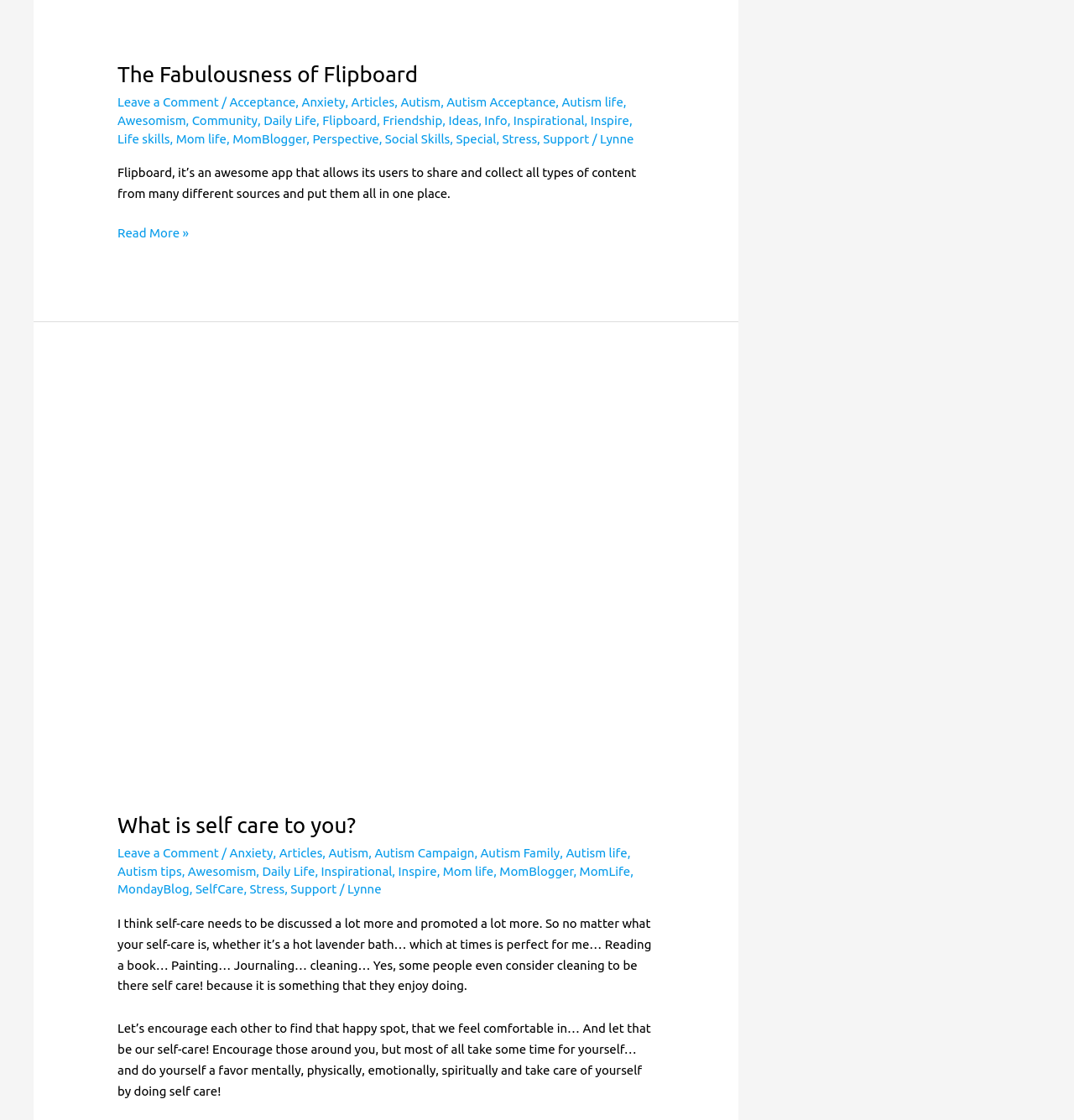Specify the bounding box coordinates of the area that needs to be clicked to achieve the following instruction: "Click on the link to read more about the fabulousness of Flipboard".

[0.109, 0.2, 0.176, 0.218]